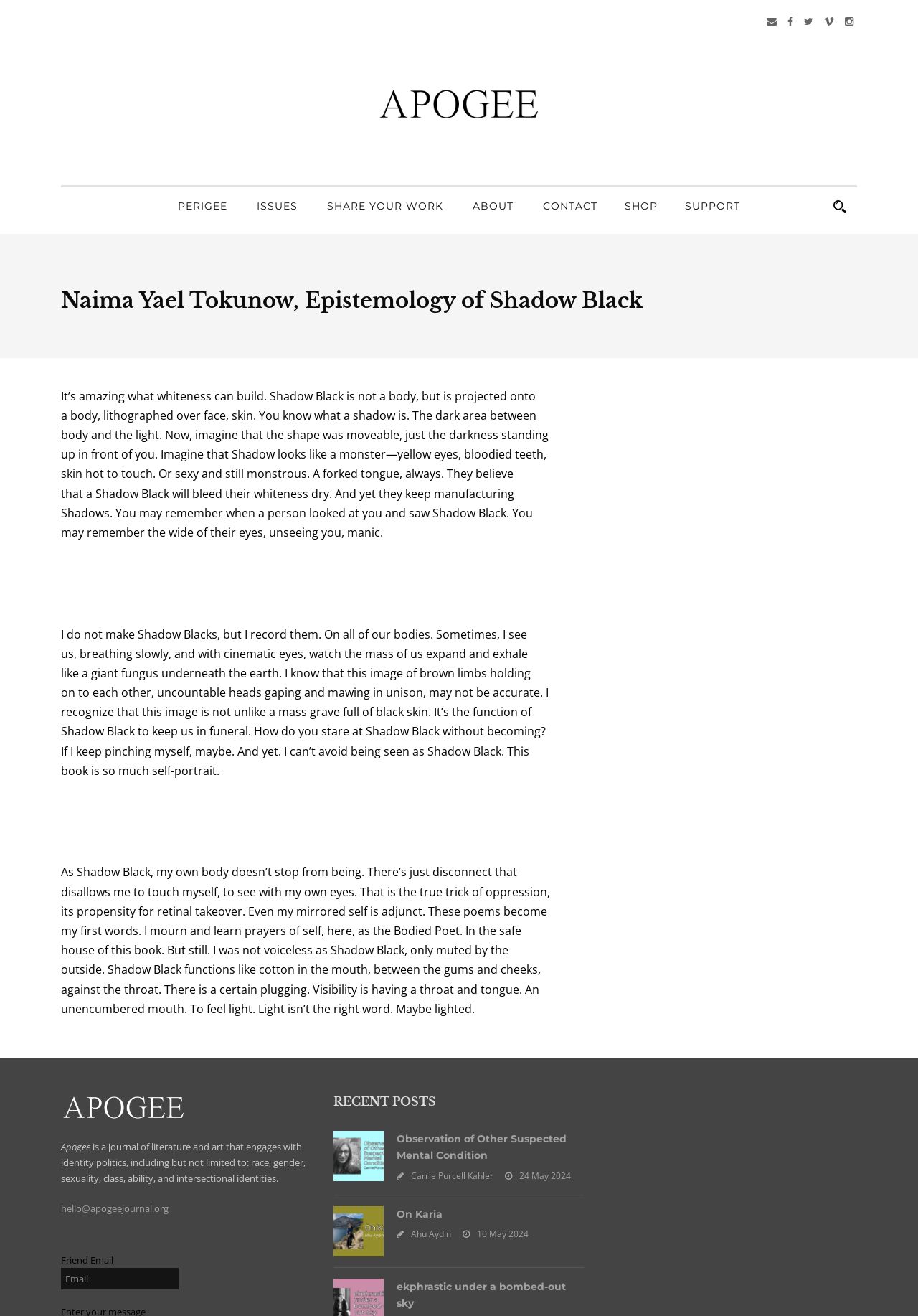Show the bounding box coordinates of the region that should be clicked to follow the instruction: "Enter email address in the textbox."

[0.066, 0.964, 0.195, 0.98]